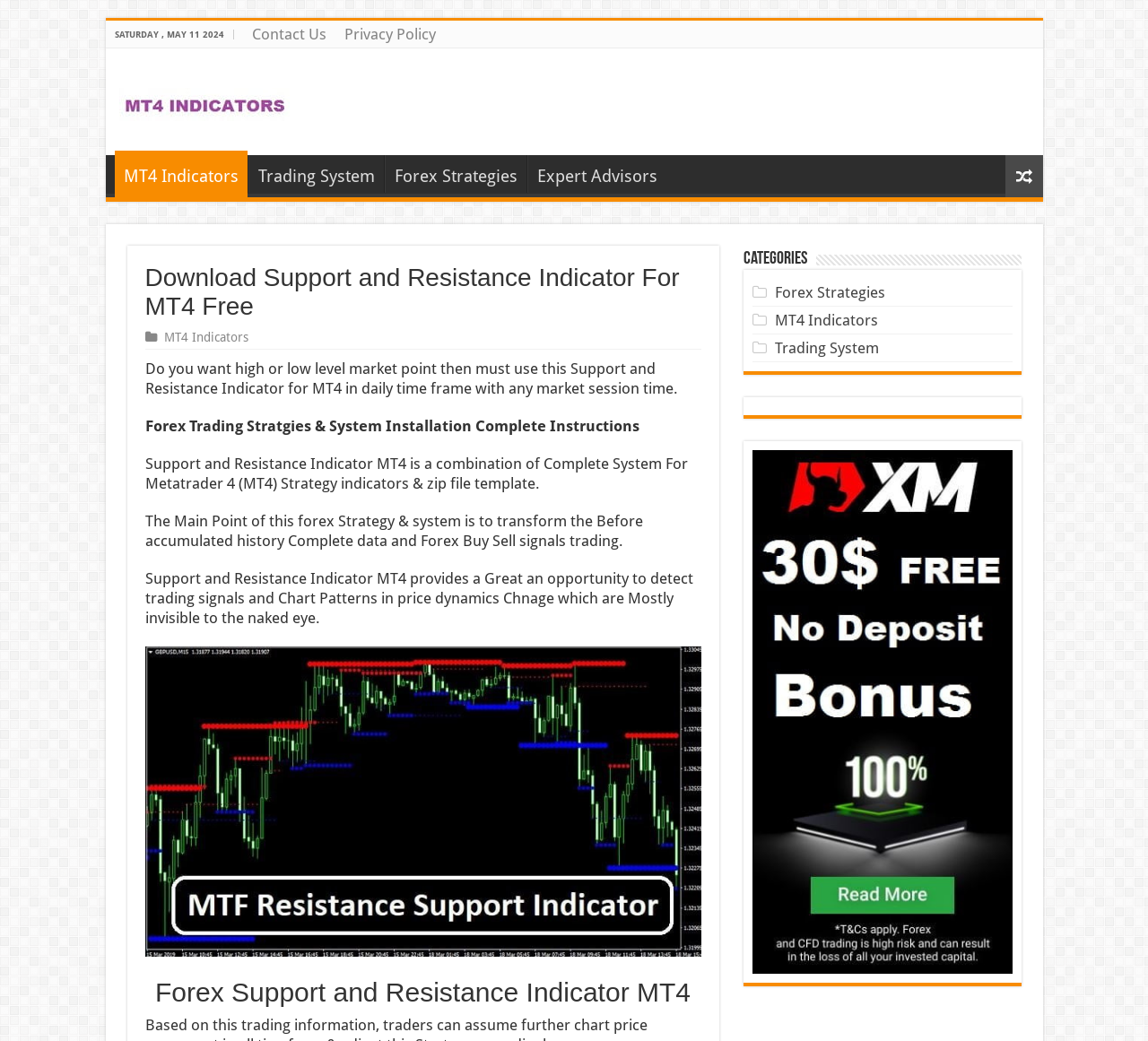Please analyze the image and give a detailed answer to the question:
What is the date displayed on the webpage?

The date is displayed at the top of the webpage, in a static text element with a bounding box of [0.1, 0.028, 0.195, 0.038].